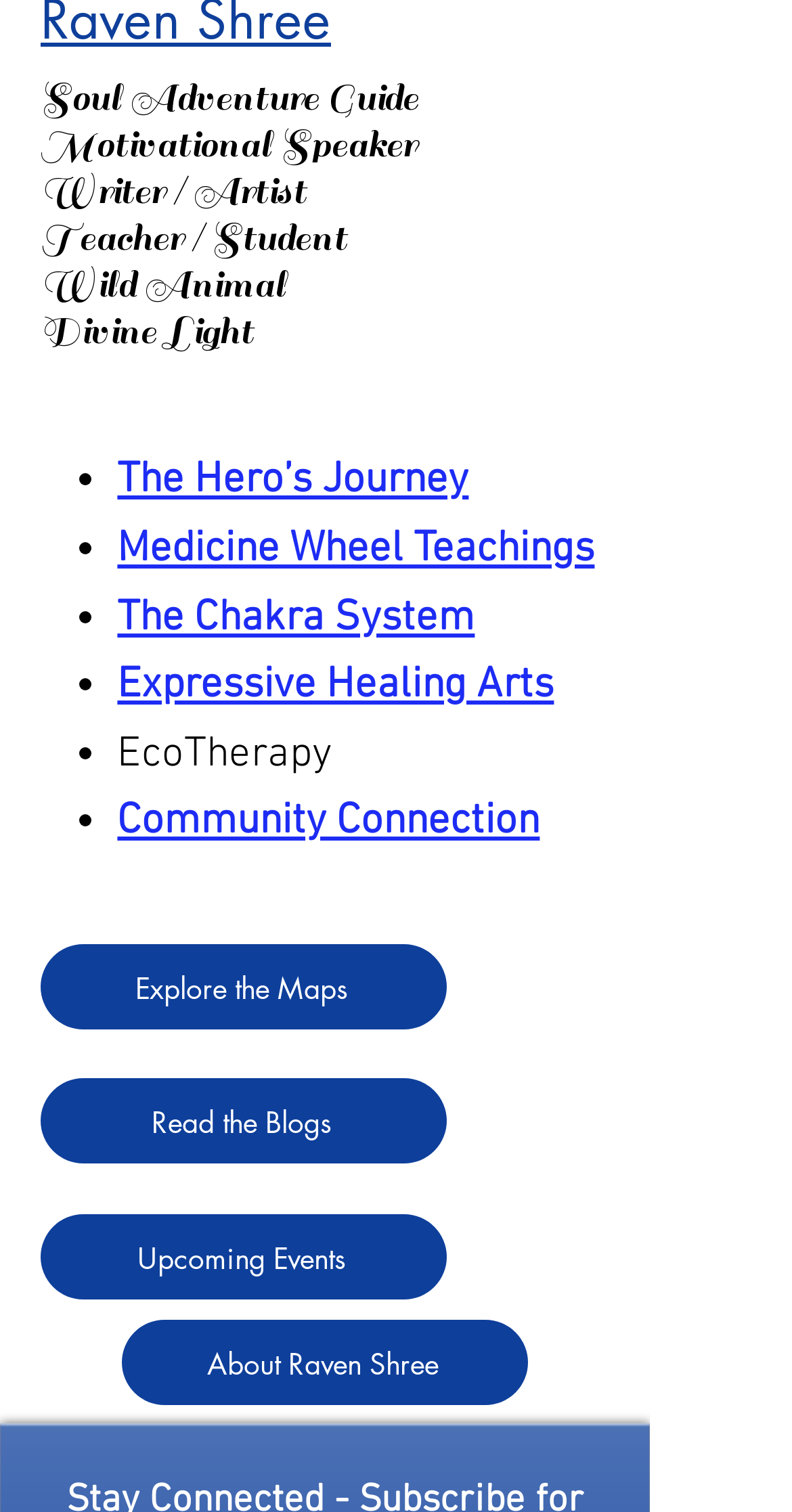Provide the bounding box coordinates of the HTML element described by the text: "Write For Us". The coordinates should be in the format [left, top, right, bottom] with values between 0 and 1.

None